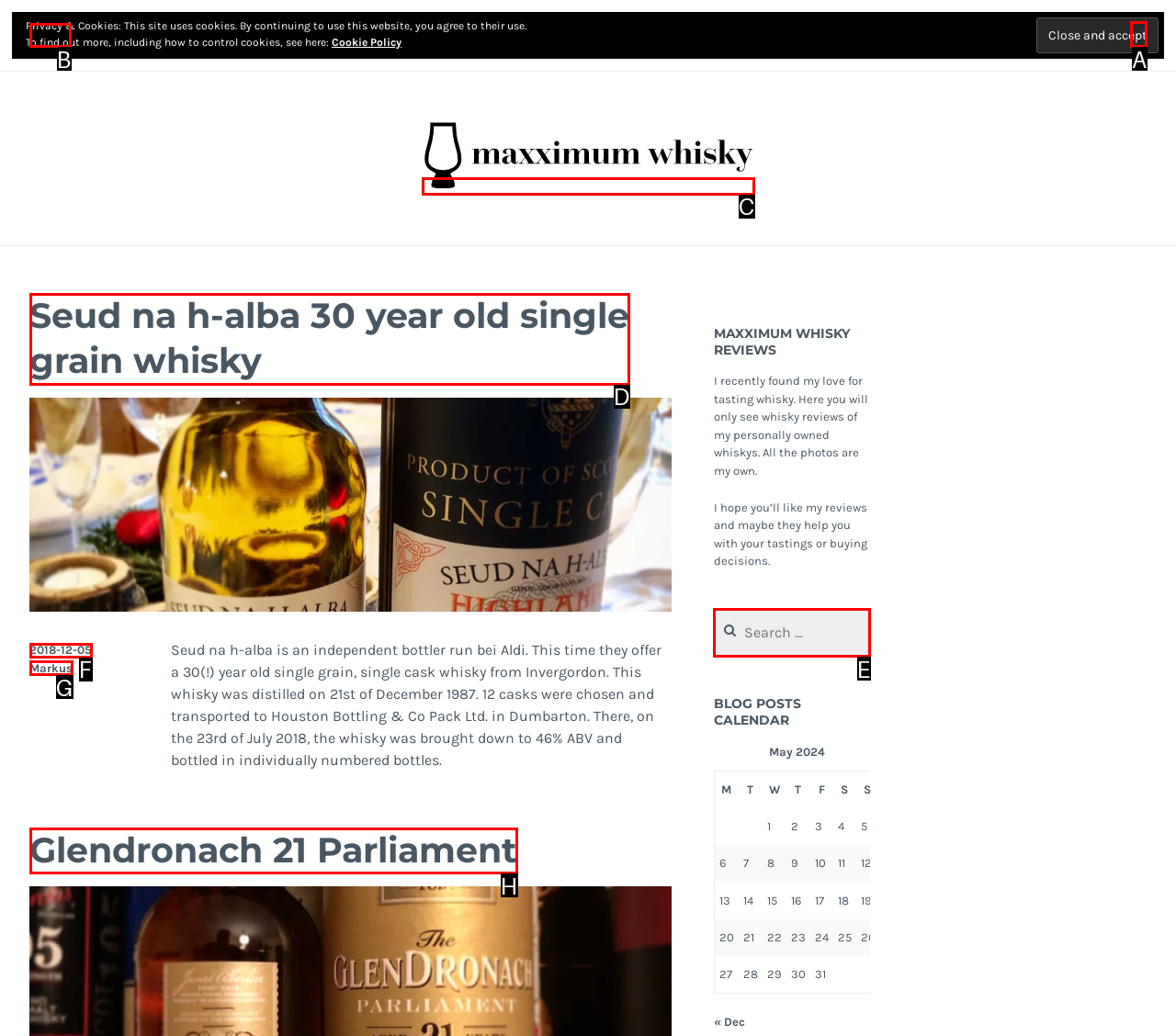Match the description to the correct option: parent_node: MAXXIMUM WHISKY & PHOTOGRAPHY
Provide the letter of the matching option directly.

C